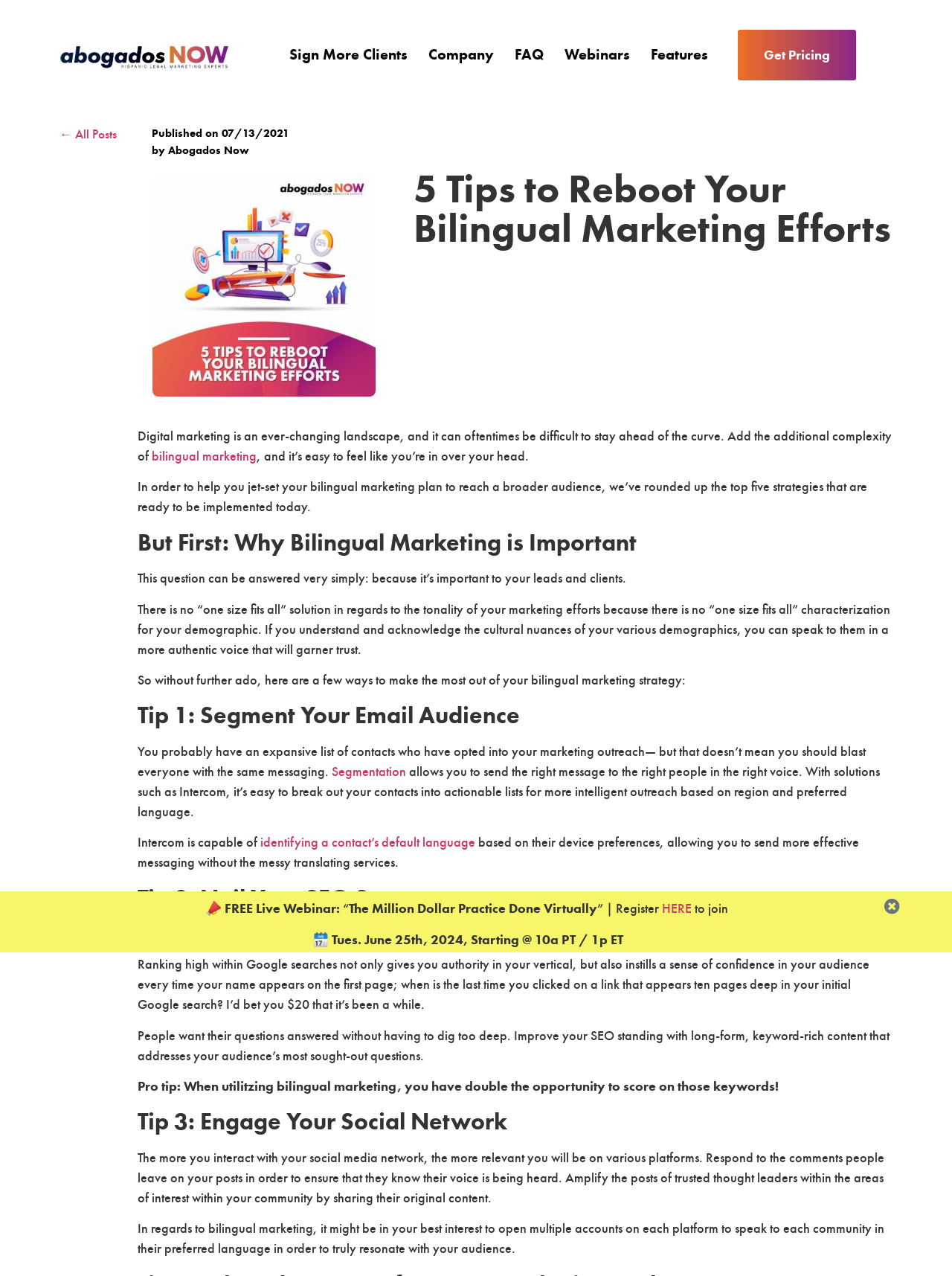Generate a comprehensive description of the webpage content.

This webpage is about bilingual marketing, specifically providing tips to reboot marketing efforts. At the top, there is a banner with a loudspeaker icon, followed by a free live webinar announcement with a title "The Million Dollar Practice Done Virtually" and a registration link. Below the banner, there are five navigation links: "Sign More Clients", "Company", "FAQ", "Webinars", and "Features".

The main content of the webpage is divided into sections, each with a heading. The first section is an introduction to the importance of bilingual marketing, explaining that it's essential to understand and acknowledge the cultural nuances of different demographics to speak to them in a more authentic voice.

The next section is titled "5 Tips to Reboot Your Bilingual Marketing Efforts". The first tip is to segment the email audience, allowing for more targeted and effective messaging. The second tip is to focus on SEO strategy, emphasizing the importance of ranking high in Google searches to establish authority and confidence with the audience. The third tip is to engage with the social network, responding to comments and amplifying trusted thought leaders' content to resonate with the audience.

Throughout the webpage, there are several links to other resources, such as "Segmentation" and "Intercom", which provide solutions for email audience segmentation and language identification. The webpage also has a section with the publication date and author information. At the bottom, there is a link to "All Posts" and a "Get Pricing" button.